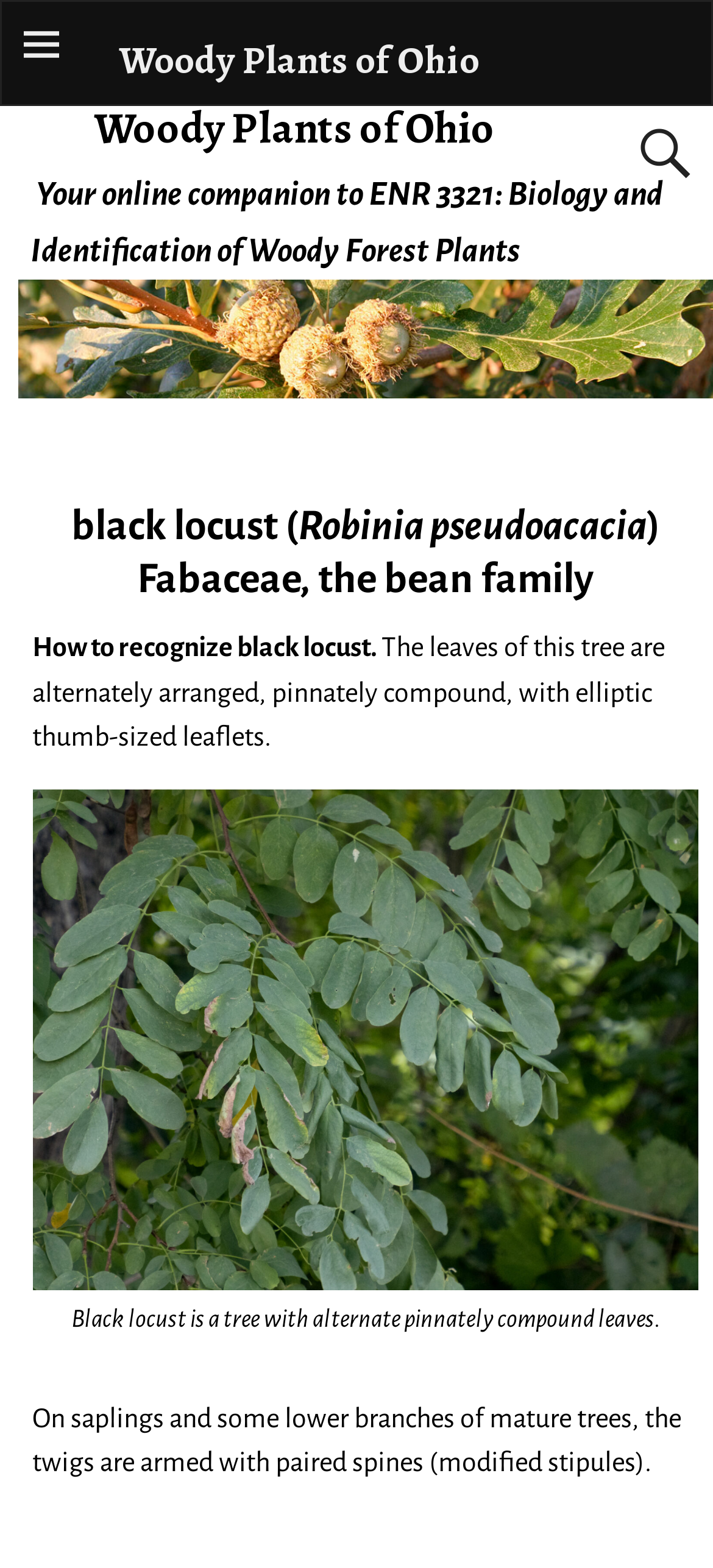Refer to the image and answer the question with as much detail as possible: What is the arrangement of the leaves of black locust?

I found this information by looking at the text description of the black locust tree, which states 'The leaves of this tree are alternately arranged, pinnately compound, with elliptic thumb-sized leaflets.'